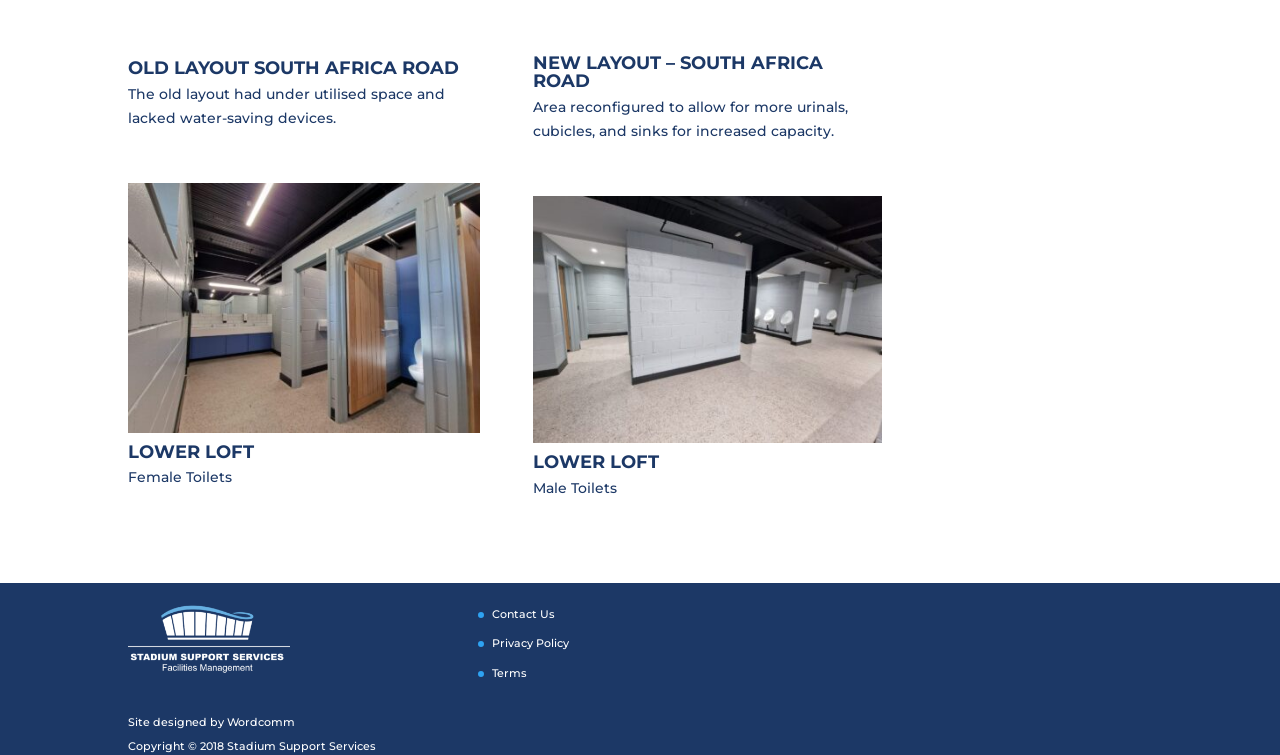Locate the bounding box coordinates of the clickable part needed for the task: "Click the link to OLD LAYOUT SOUTH AFRICA ROAD".

[0.1, 0.078, 0.375, 0.102]